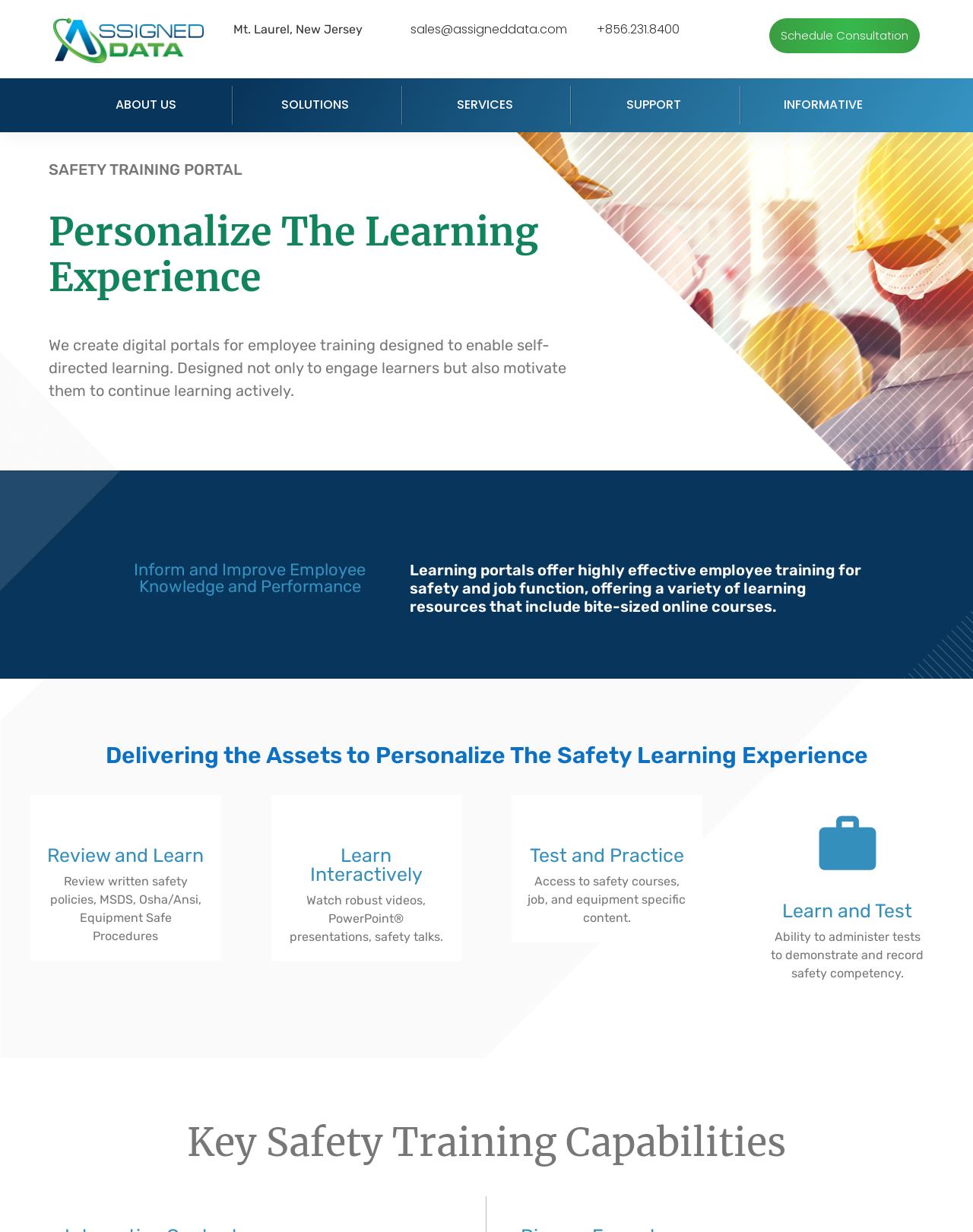What is the last step in the safety learning experience?
Respond with a short answer, either a single word or a phrase, based on the image.

Learn and Test